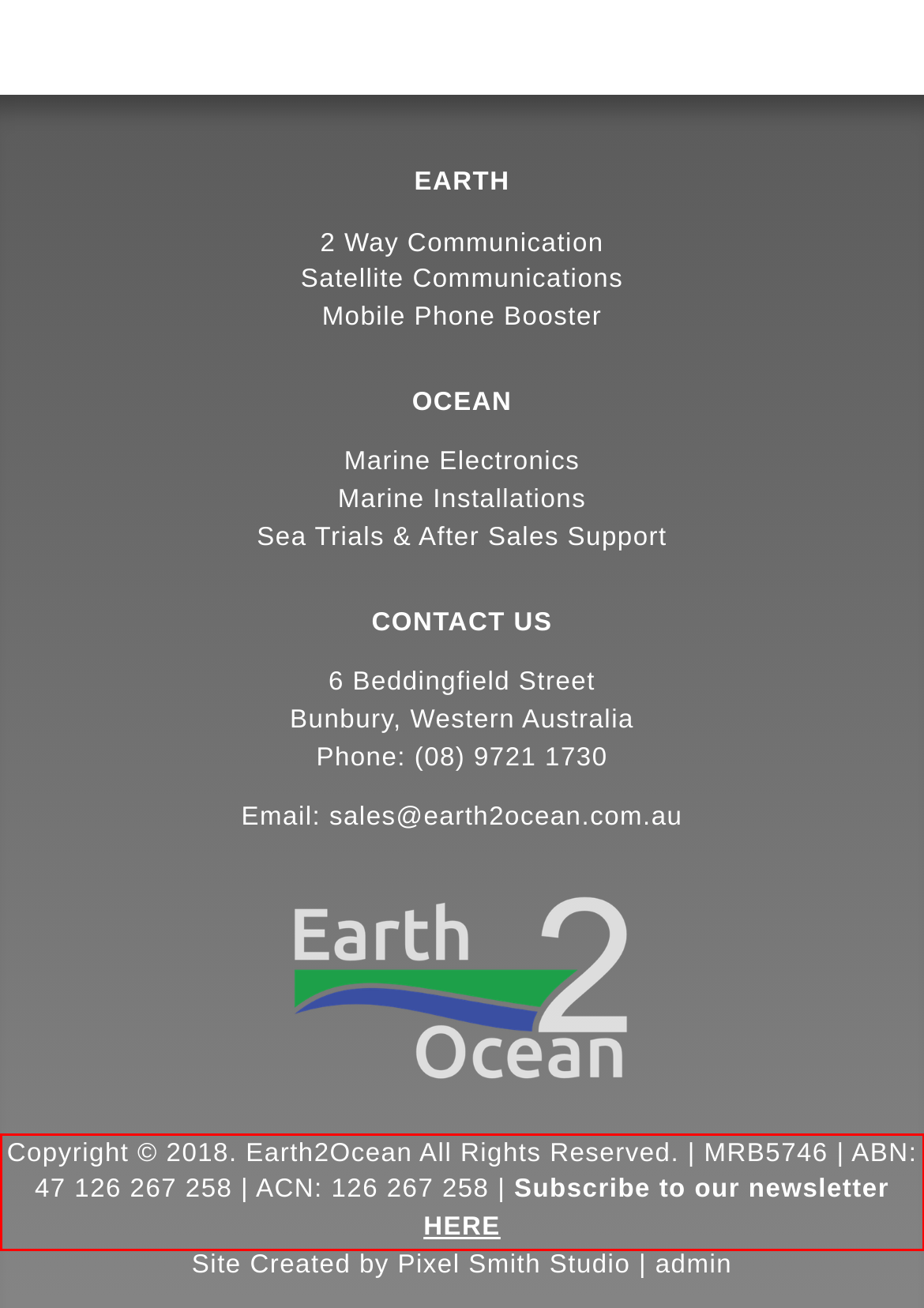Please examine the screenshot of the webpage and read the text present within the red rectangle bounding box.

Copyright © 2018. Earth2Ocean All Rights Reserved. | MRB5746 | ABN: 47 126 267 258 | ACN: 126 267 258 | Subscribe to our newsletter HERE